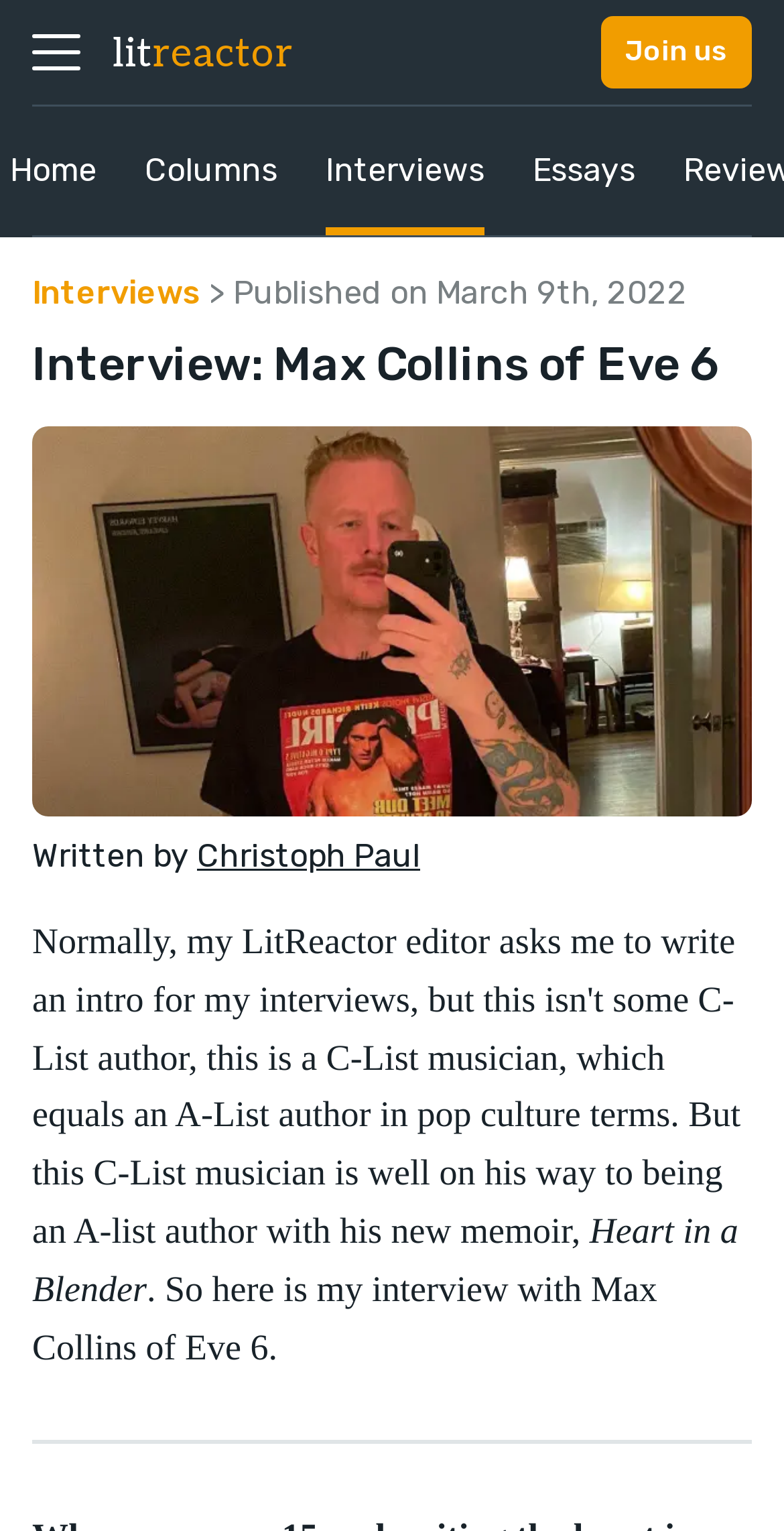Identify the bounding box coordinates of the clickable region required to complete the instruction: "Go to 'Home' page". The coordinates should be given as four float numbers within the range of 0 and 1, i.e., [left, top, right, bottom].

[0.013, 0.07, 0.123, 0.154]